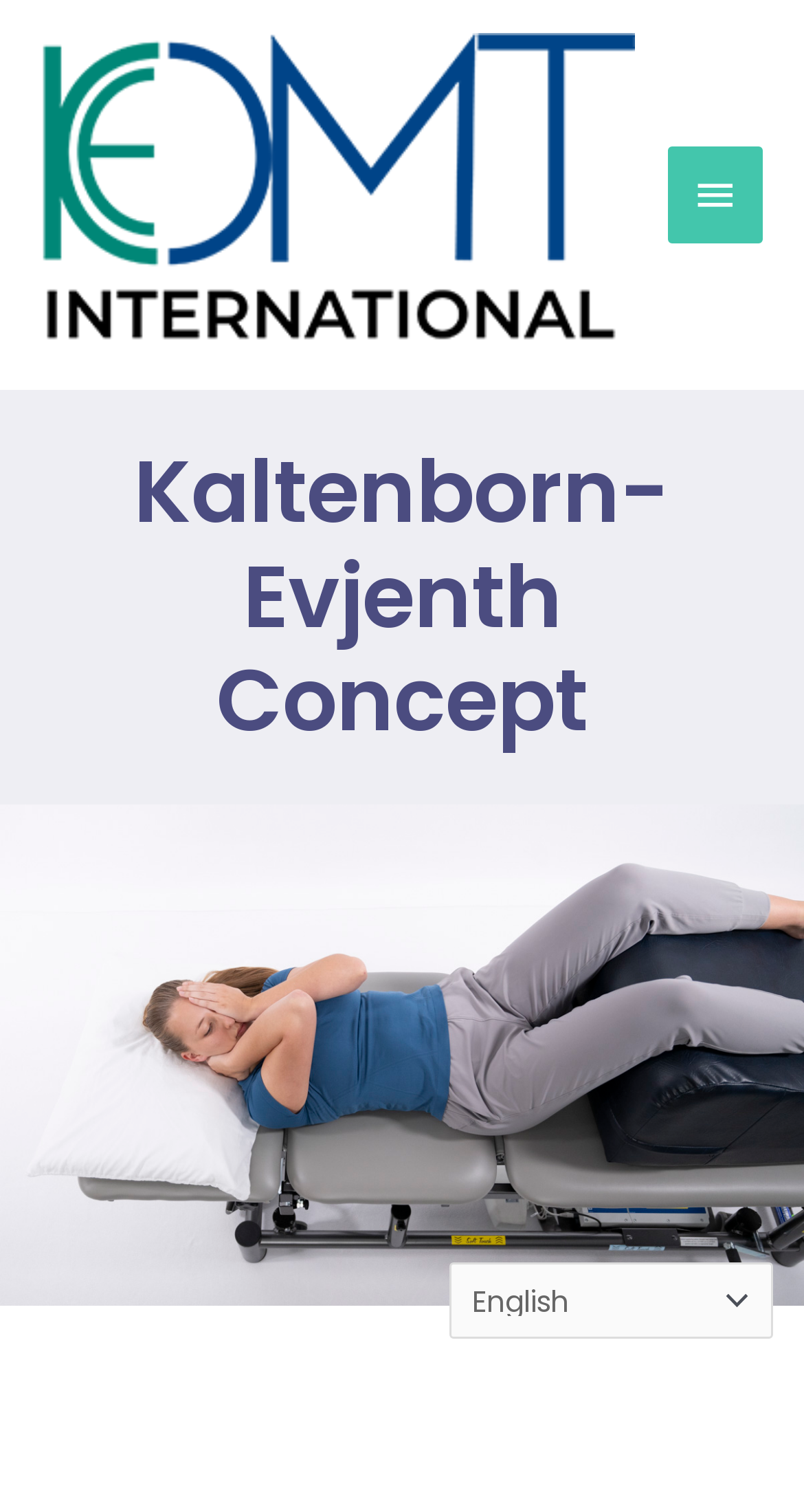Given the webpage screenshot and the description, determine the bounding box coordinates (top-left x, top-left y, bottom-right x, bottom-right y) that define the location of the UI element matching this description: Main Menu

[0.83, 0.097, 0.949, 0.161]